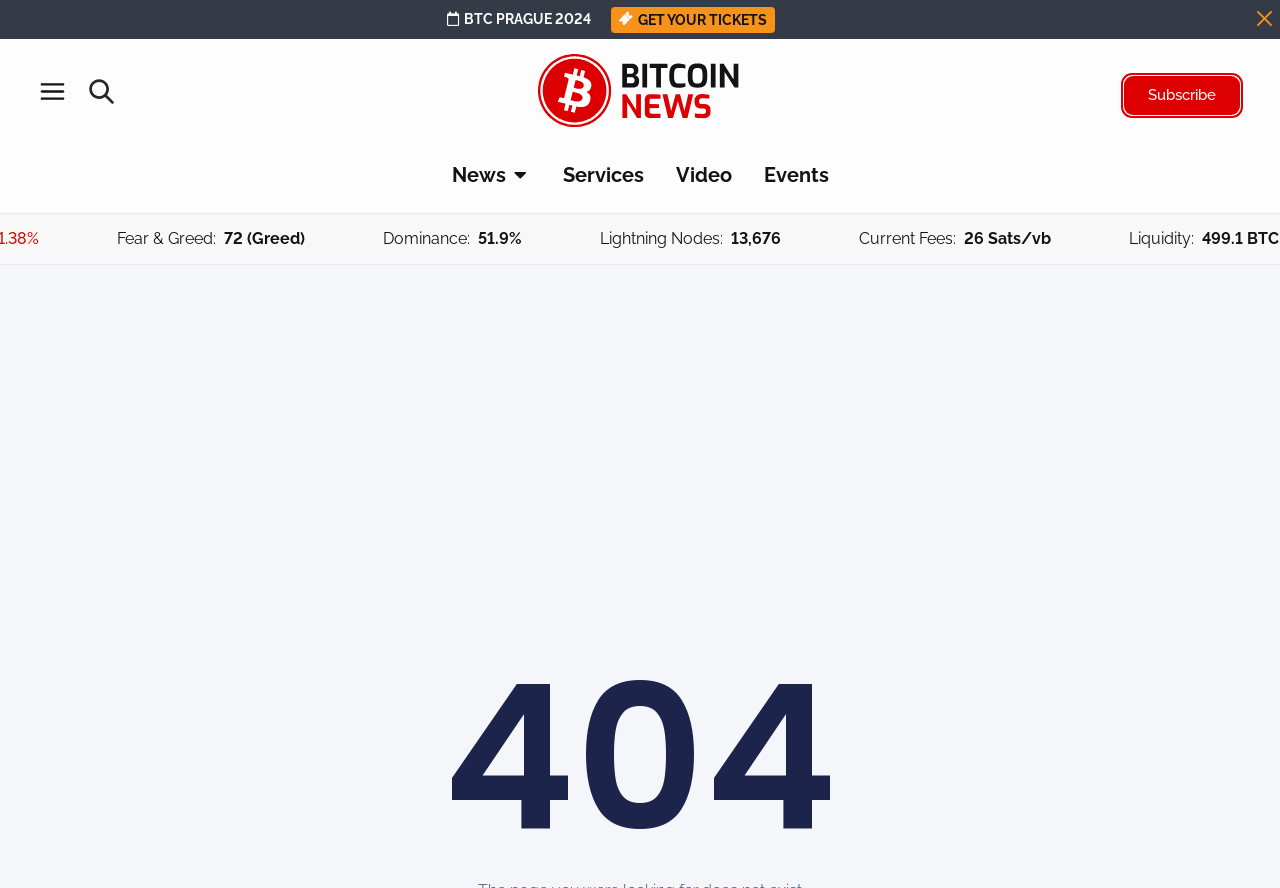Use a single word or phrase to respond to the question:
How many lightning nodes are there?

13,676